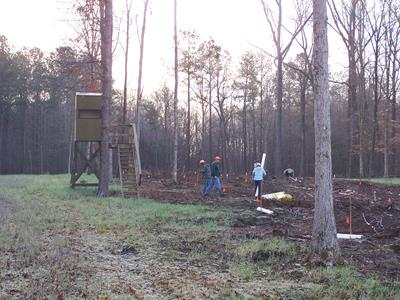Provide a comprehensive description of the image.

In a tranquil forest setting, a group of individuals is engaged in forest management activities at dawn. The scene features a rustic wooden deer stand on the left, offering an elevated view of the landscape. Nearby, workers equipped with safety helmets and tools are actively surveying and marking the area, indicating potential improvements or management tasks needed in the forest. Bright orange flags are placed in the ground, highlighting specific points of interest. The area shows signs of recent clearing, with cut trees and underbrush, encapsulating efforts to assess and manage forest resources effectively. This image is a testament to the practice of sustainable forestry and the importance of consulting foresters in maintaining ecological balance and enhancing the quality of wooded areas.